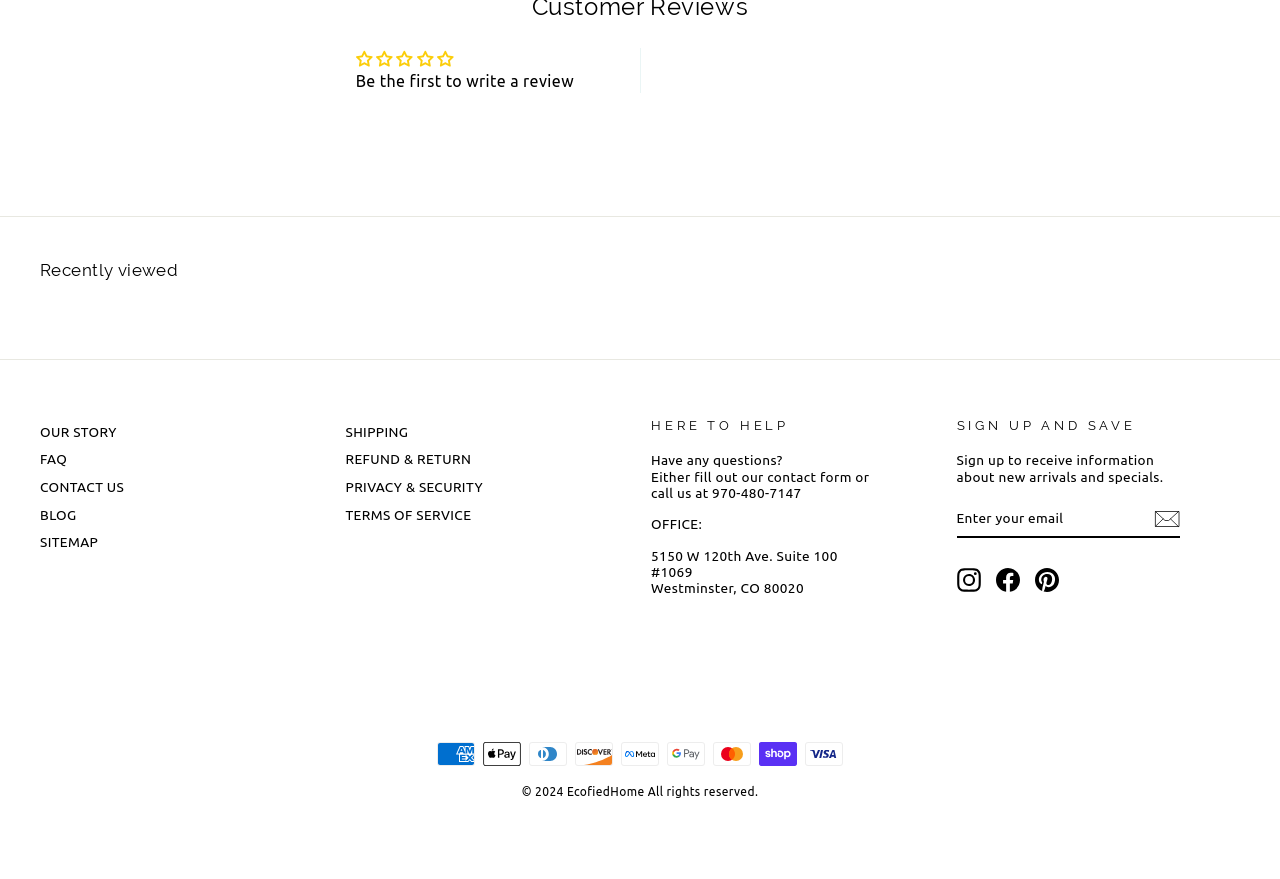Please indicate the bounding box coordinates for the clickable area to complete the following task: "Enter email address". The coordinates should be specified as four float numbers between 0 and 1, i.e., [left, top, right, bottom].

[0.747, 0.569, 0.922, 0.612]